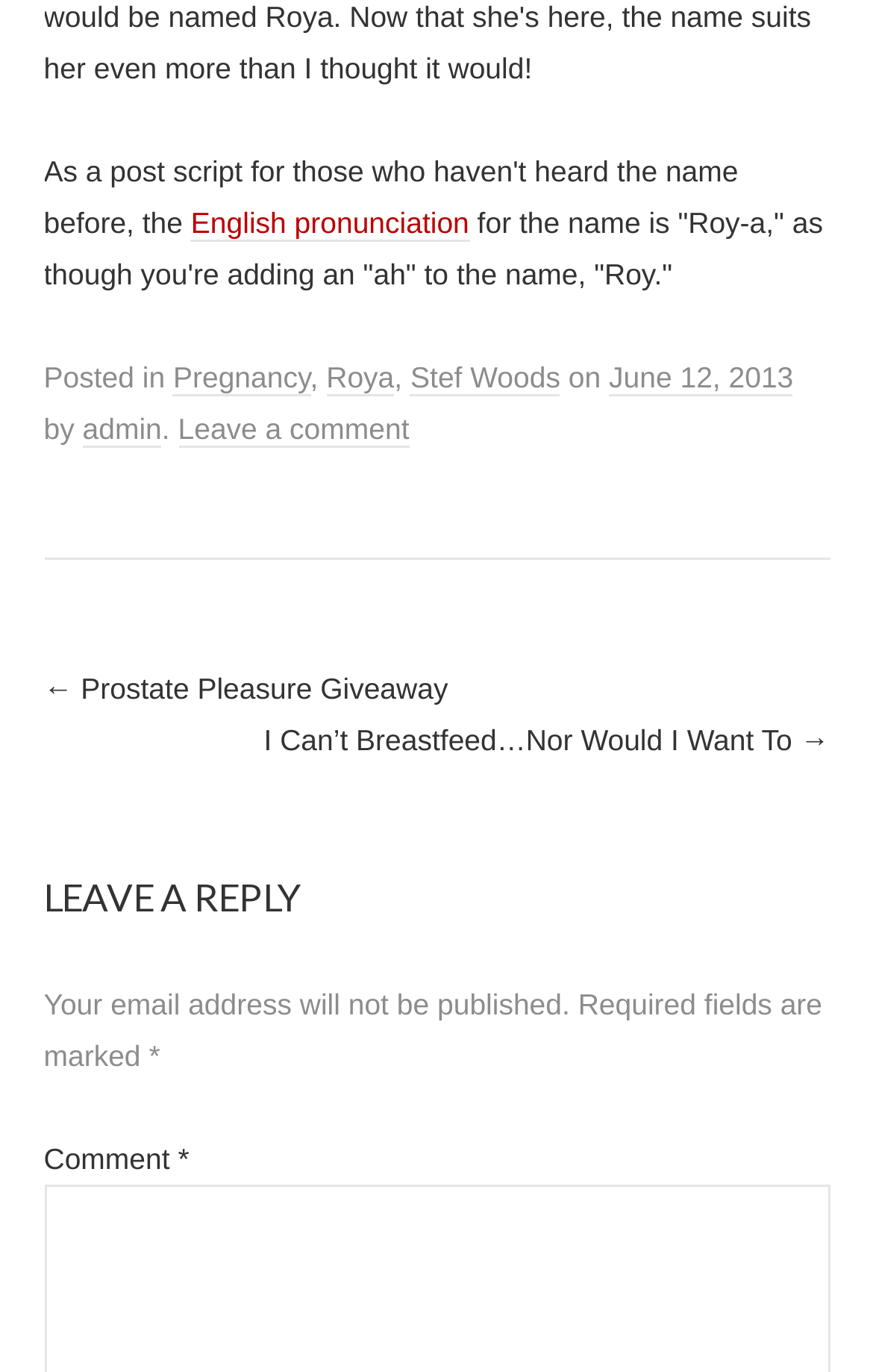Using the format (top-left x, top-left y, bottom-right x, bottom-right y), and given the element description, identify the bounding box coordinates within the screenshot: Stef Woods

[0.47, 0.263, 0.642, 0.289]